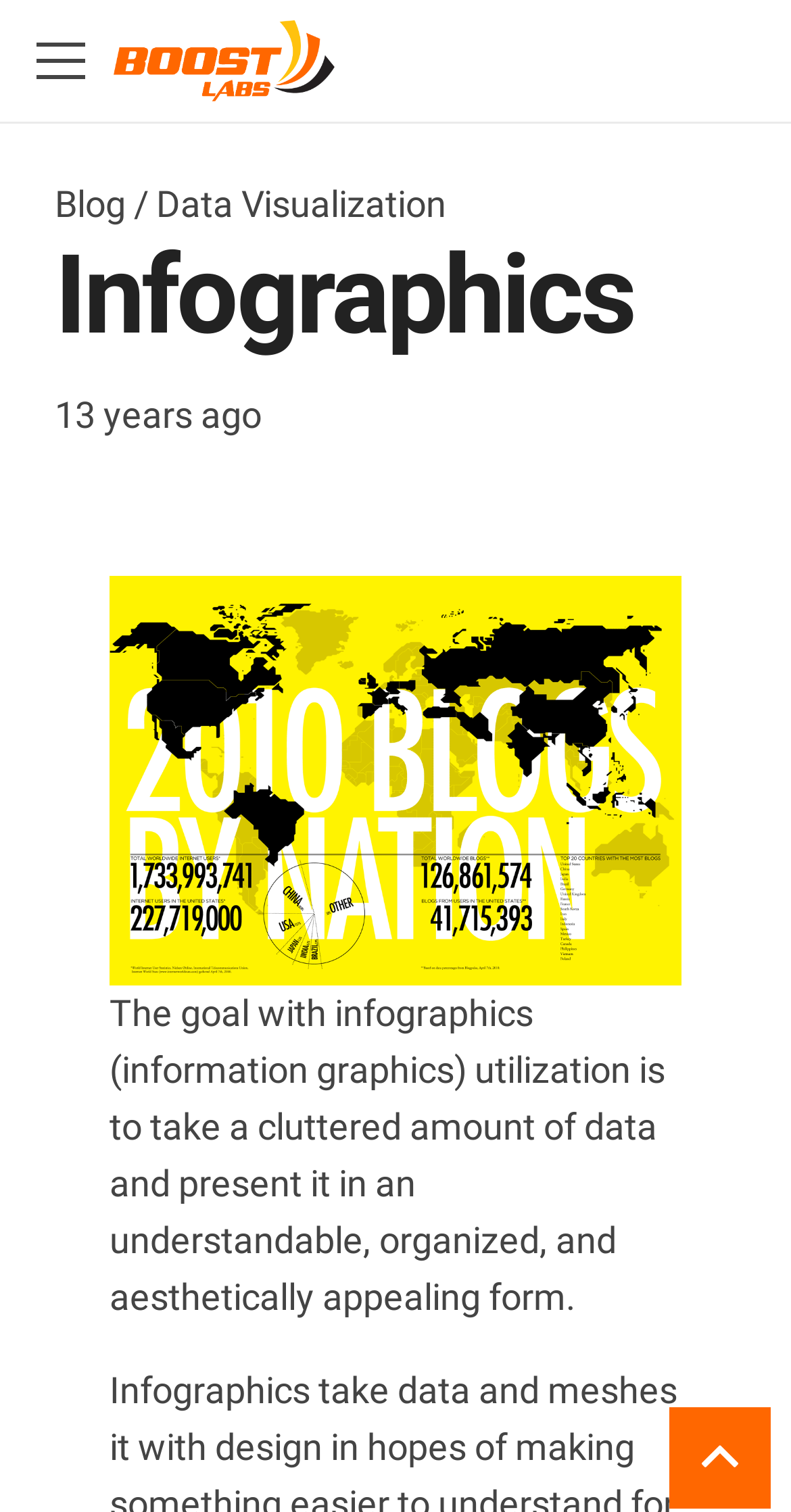Predict the bounding box coordinates for the UI element described as: "aria-label="Link"". The coordinates should be four float numbers between 0 and 1, presented as [left, top, right, bottom].

[0.145, 0.013, 0.424, 0.067]